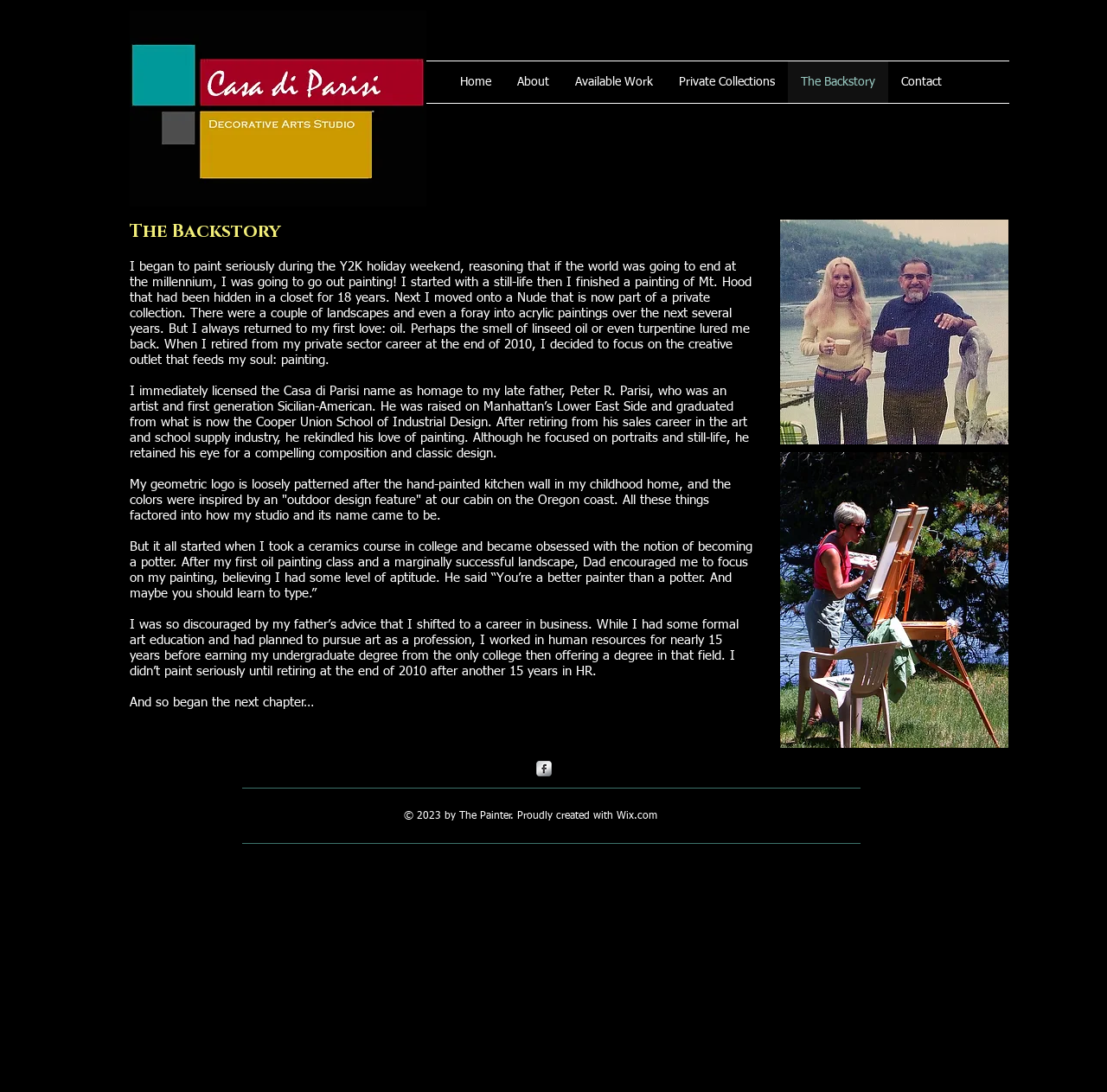Please specify the bounding box coordinates of the clickable region to carry out the following instruction: "Click the 'Wix.com' link". The coordinates should be four float numbers between 0 and 1, in the format [left, top, right, bottom].

[0.557, 0.743, 0.594, 0.752]